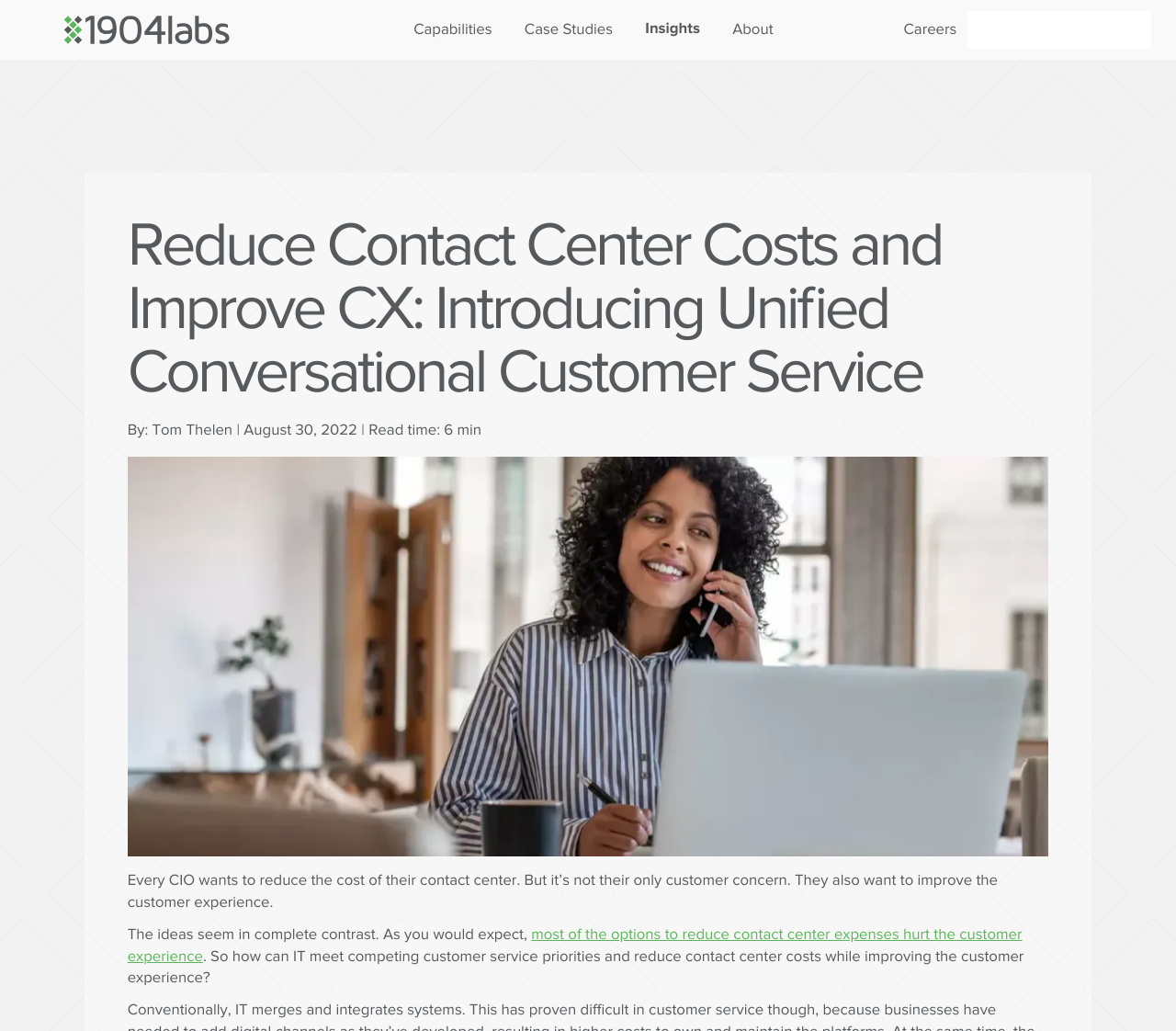Pinpoint the bounding box coordinates of the clickable area necessary to execute the following instruction: "read the article by Tom Thelen". The coordinates should be given as four float numbers between 0 and 1, namely [left, top, right, bottom].

[0.129, 0.408, 0.198, 0.429]